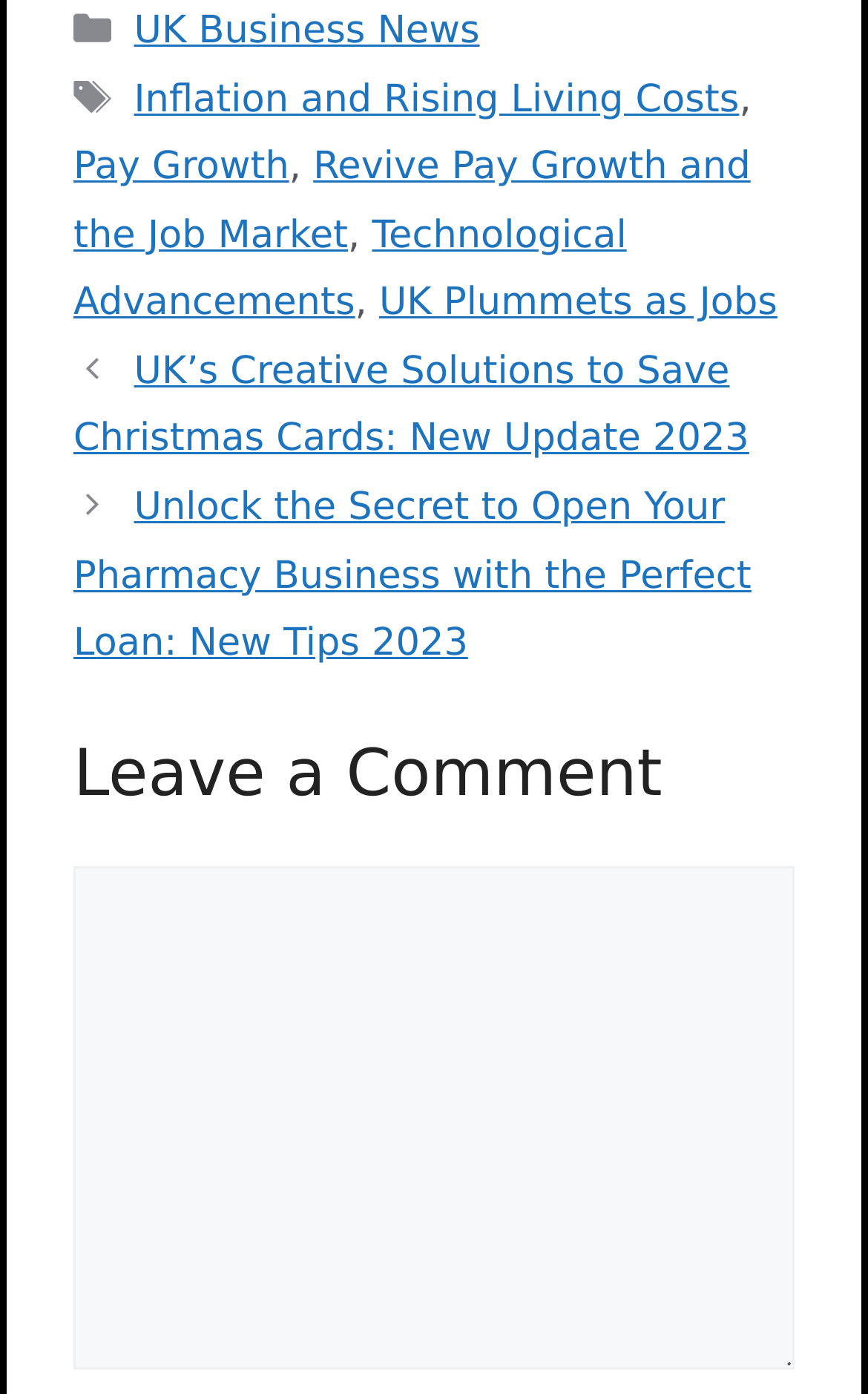Respond with a single word or phrase:
What type of content is this webpage about?

Business news